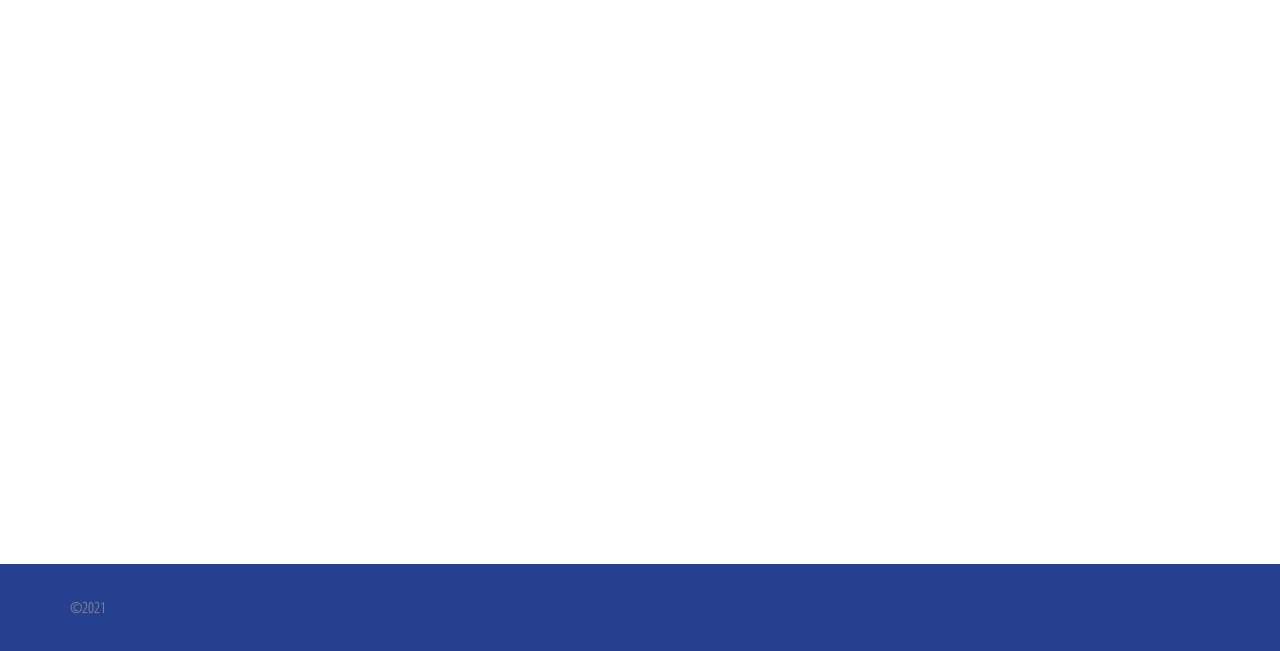Please mark the bounding box coordinates of the area that should be clicked to carry out the instruction: "Submit an announcement".

None